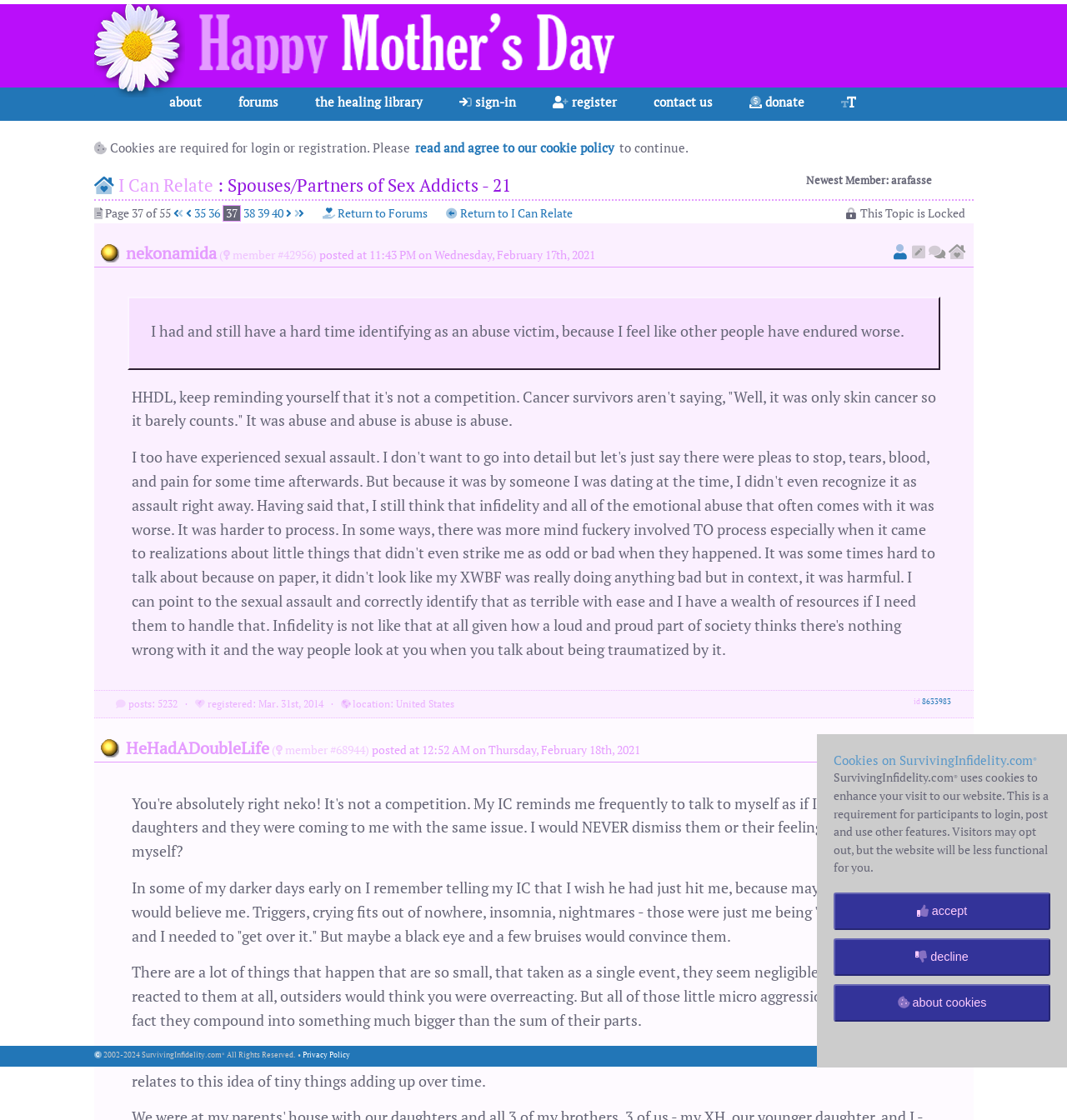Respond to the question below with a single word or phrase:
How many links are there in the top navigation bar?

7